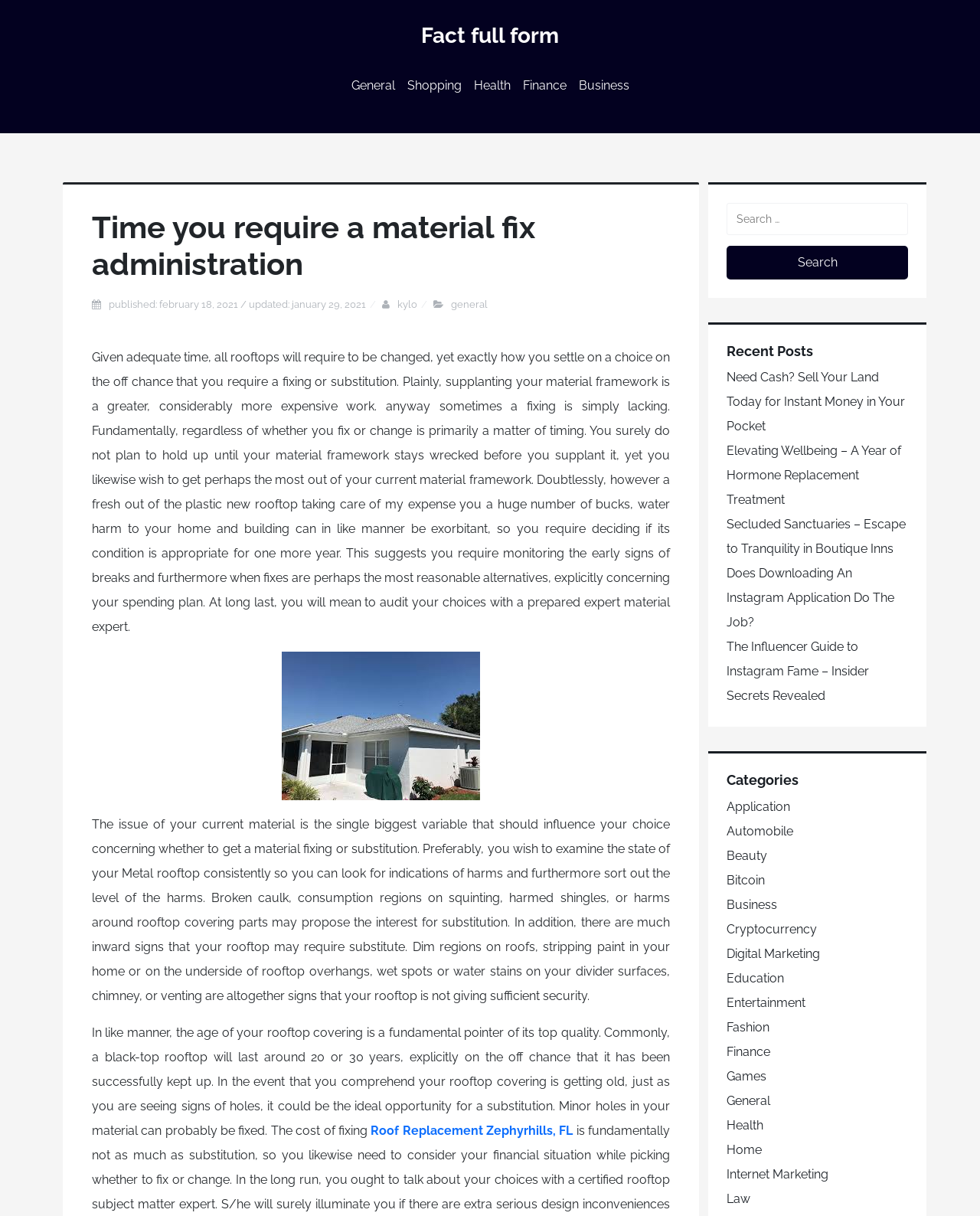Please determine the bounding box coordinates of the clickable area required to carry out the following instruction: "Read the 'Need Cash? Sell Your Land Today for Instant Money in Your Pocket' post". The coordinates must be four float numbers between 0 and 1, represented as [left, top, right, bottom].

[0.741, 0.304, 0.923, 0.357]